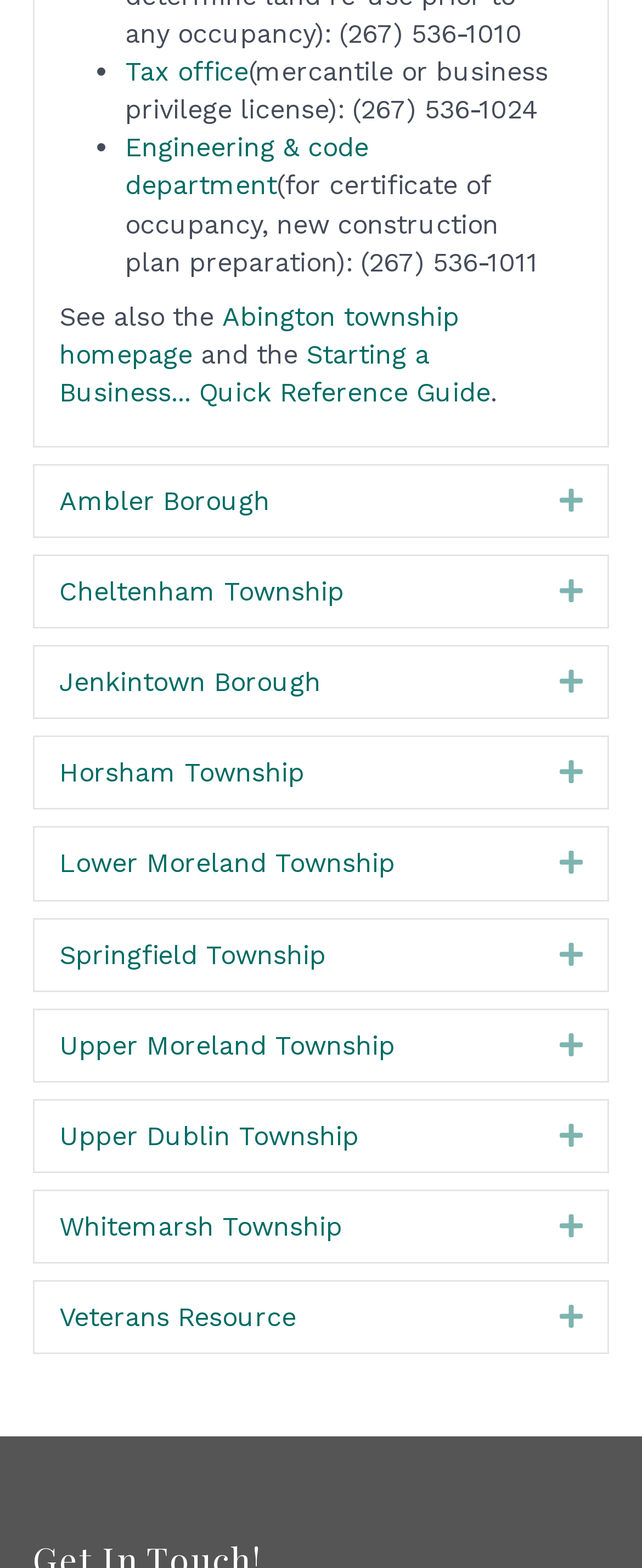Examine the screenshot and answer the question in as much detail as possible: What is the name of the township that can be expanded by clicking the 'Expand' link?

I looked at the tab elements with the 'Expand' link and found that the first one is 'Ambler Borough  Expand'. I inferred that clicking the 'Expand' link will expand the information about Ambler Borough.